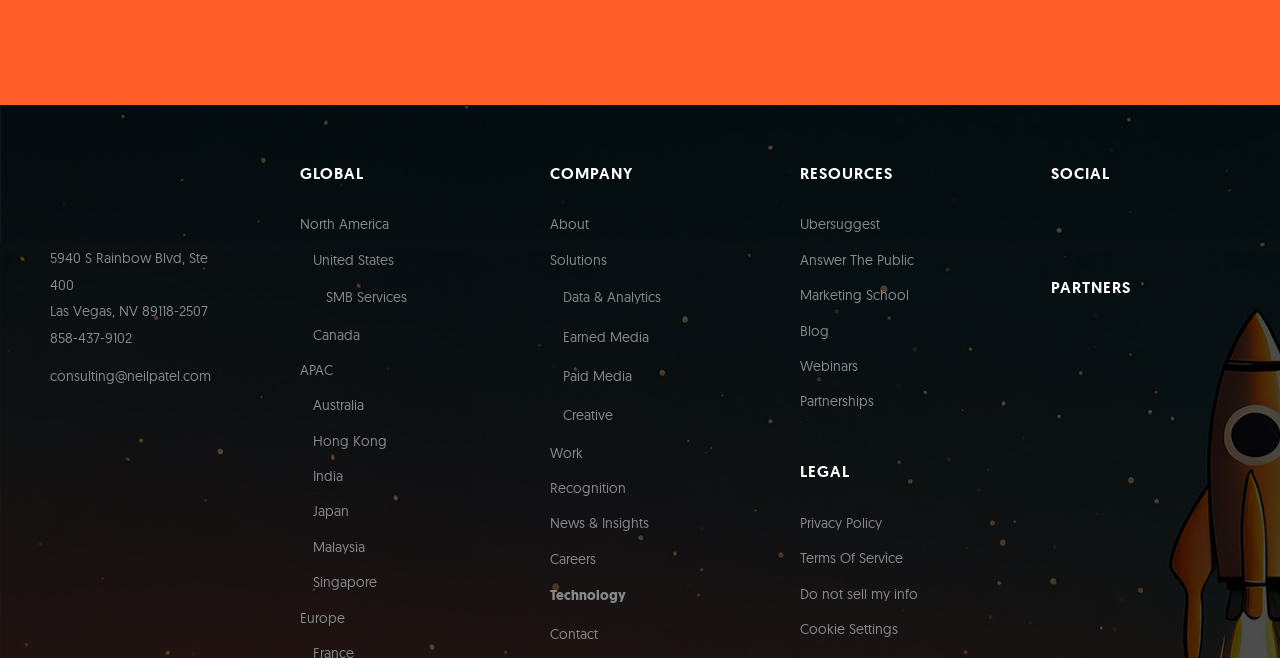Please determine the bounding box coordinates of the element's region to click for the following instruction: "Visit North America".

[0.234, 0.315, 0.375, 0.369]